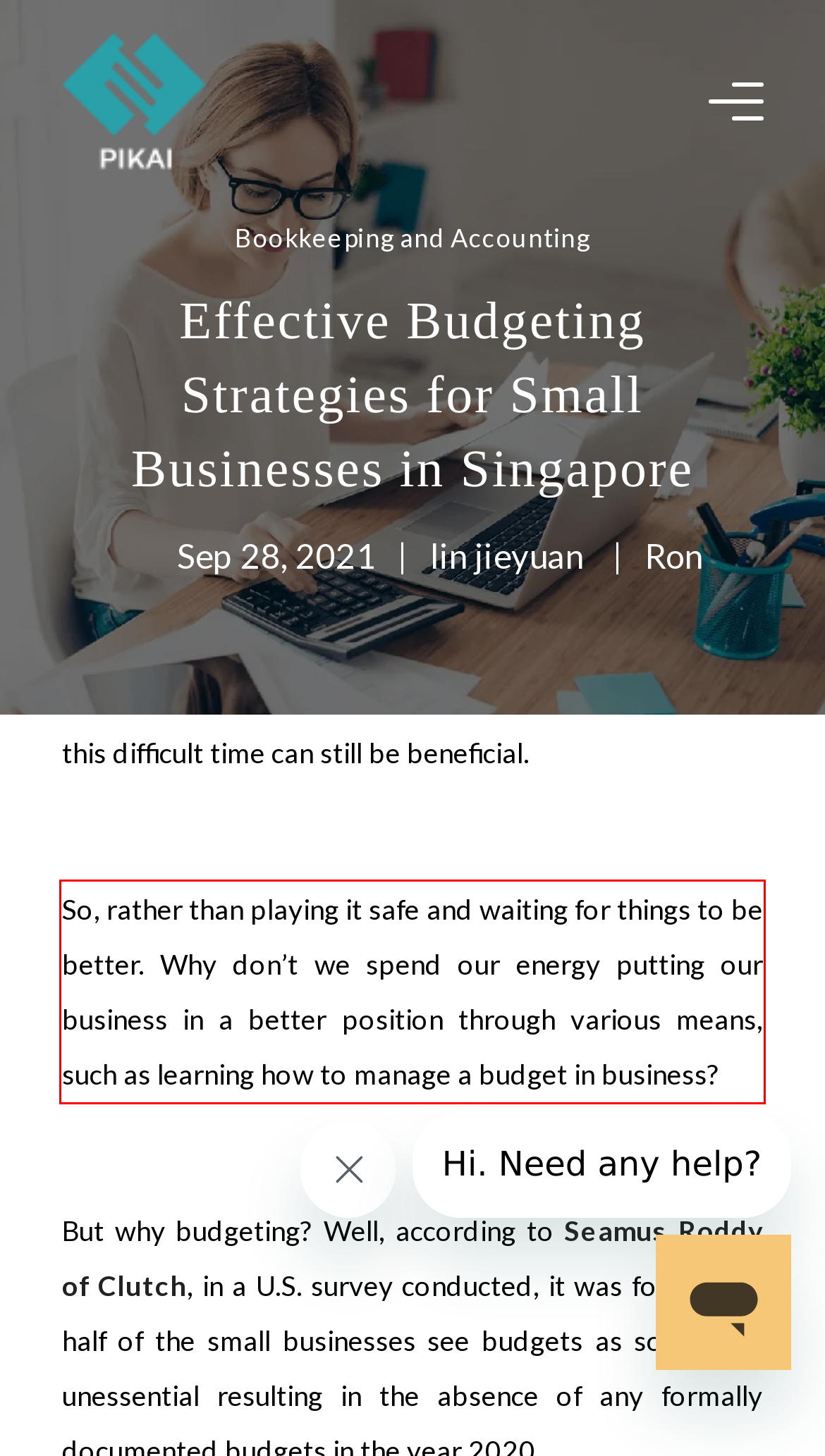Inspect the webpage screenshot that has a red bounding box and use OCR technology to read and display the text inside the red bounding box.

So, rather than playing it safe and waiting for things to be better. Why don’t we spend our energy putting our business in a better position through various means, such as learning how to manage a budget in business?